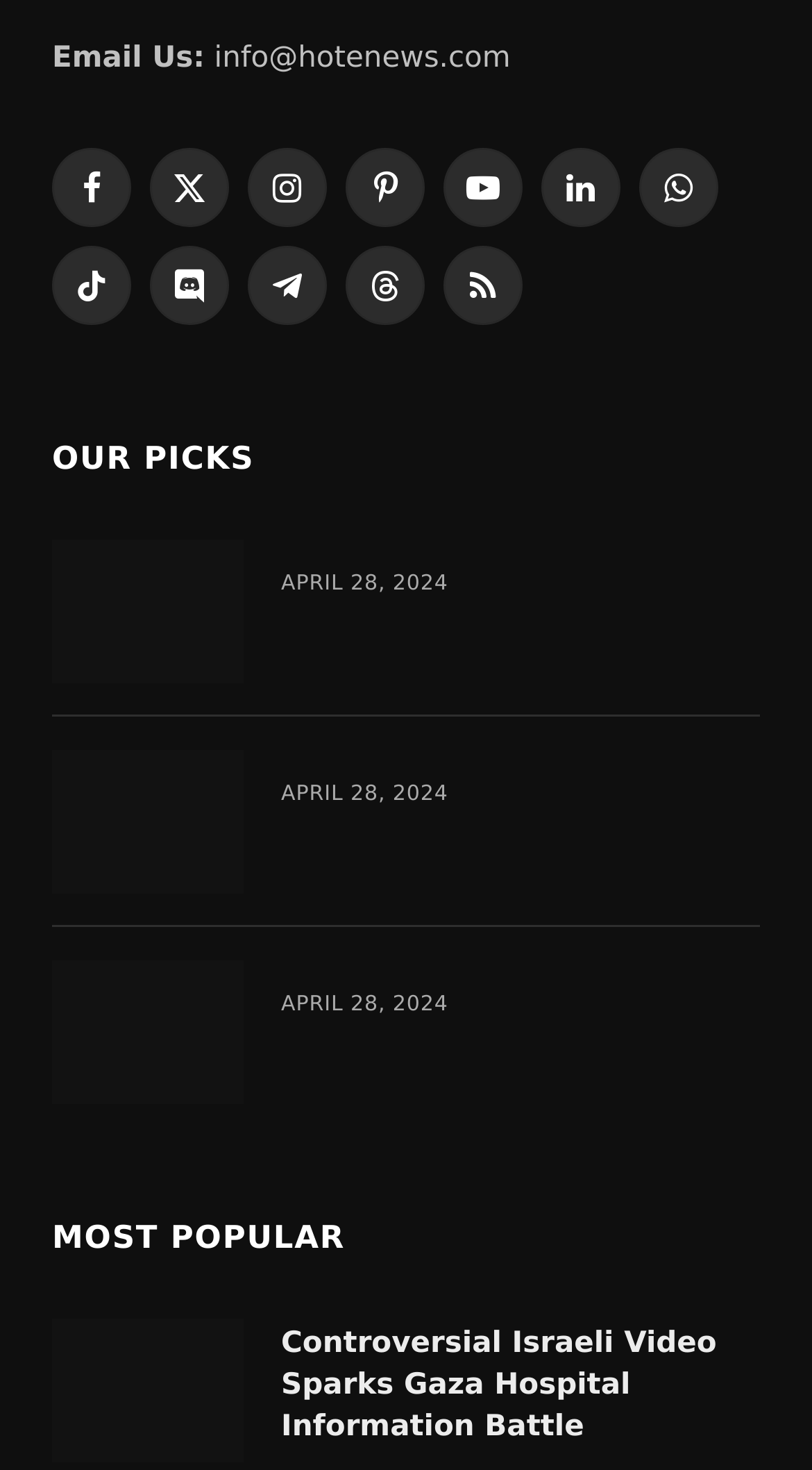What is the date of the second article?
Look at the screenshot and give a one-word or phrase answer.

APRIL 28, 2024